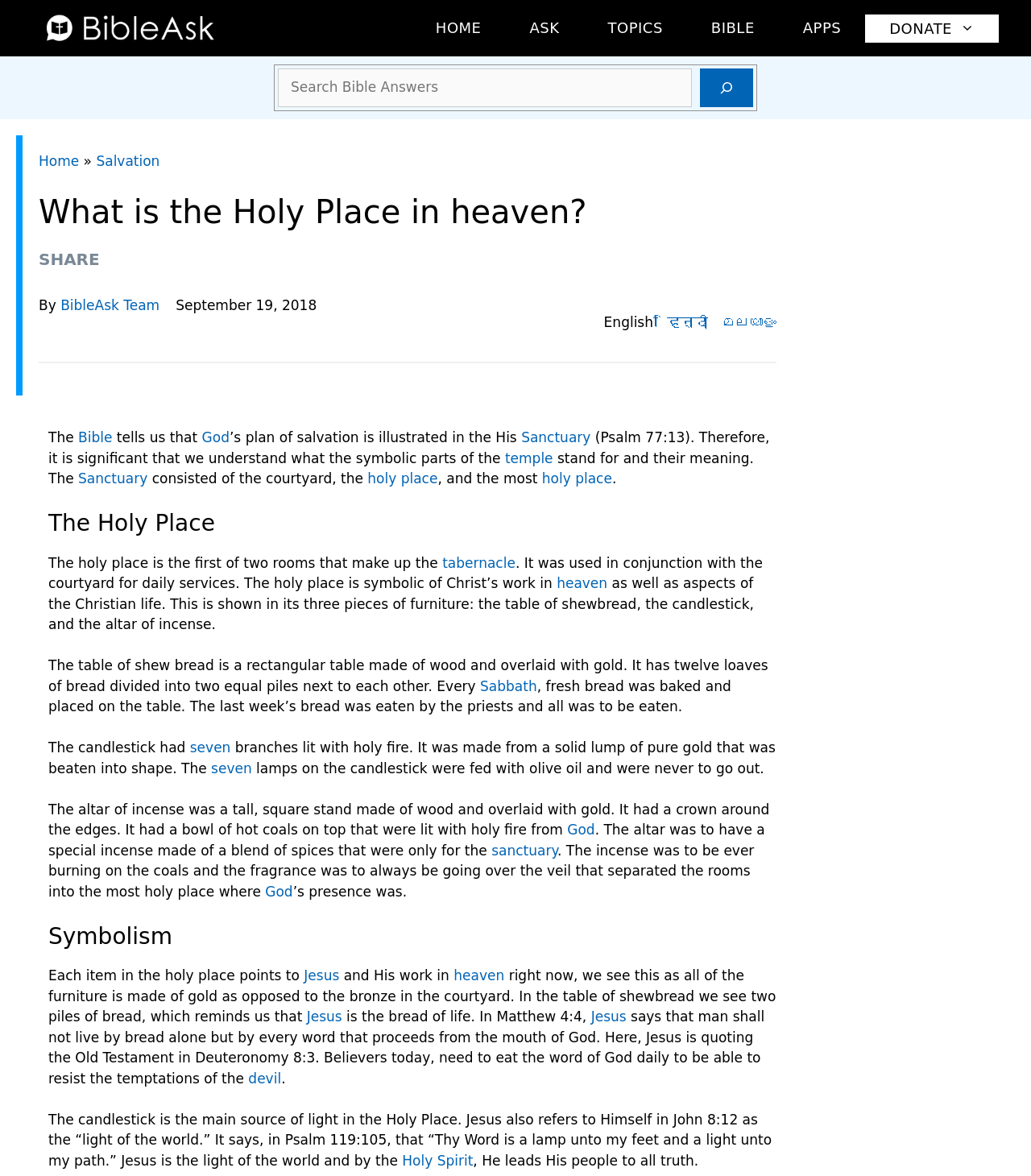Please provide the bounding box coordinates for the element that needs to be clicked to perform the following instruction: "Read about Salvation". The coordinates should be given as four float numbers between 0 and 1, i.e., [left, top, right, bottom].

[0.093, 0.13, 0.155, 0.143]